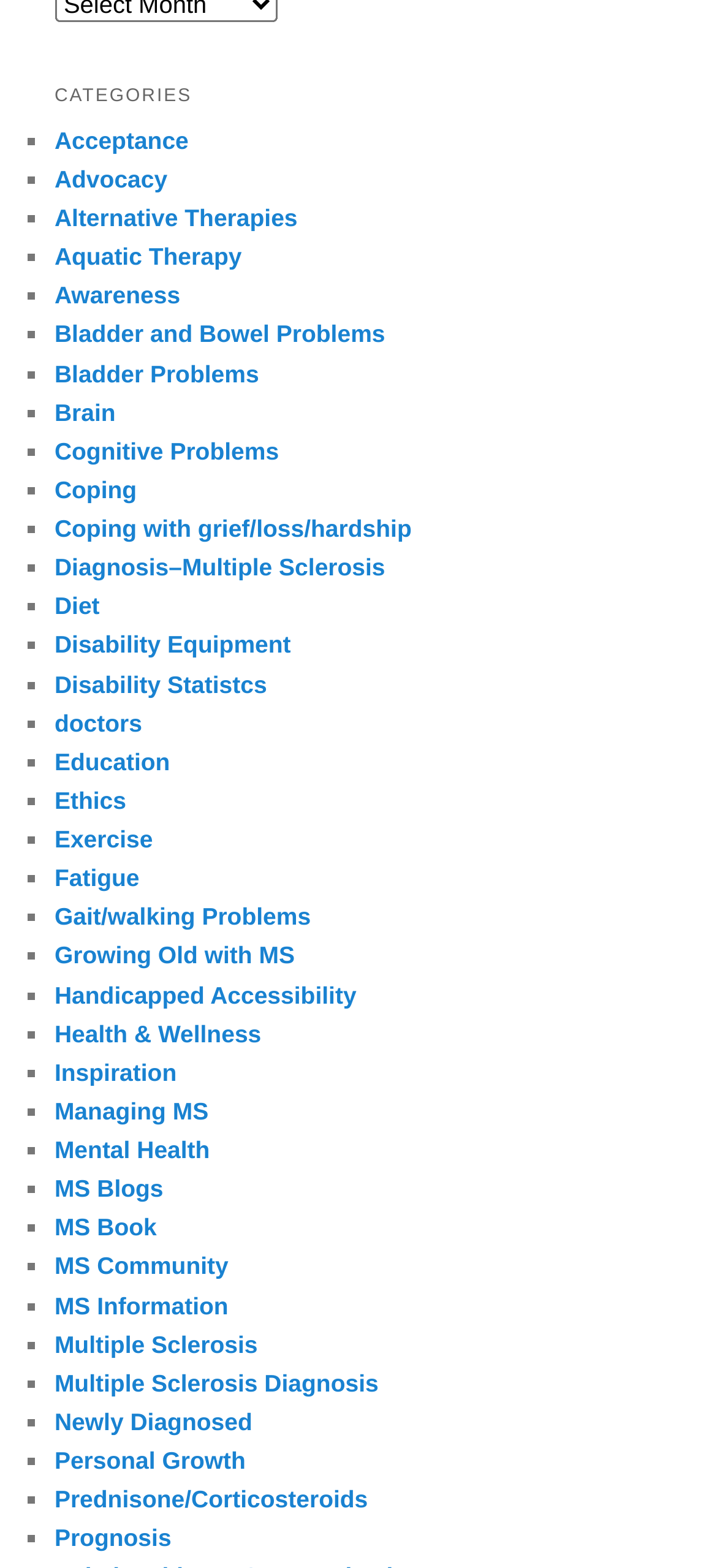Is there a category related to 'Disability'?
From the screenshot, supply a one-word or short-phrase answer.

Yes